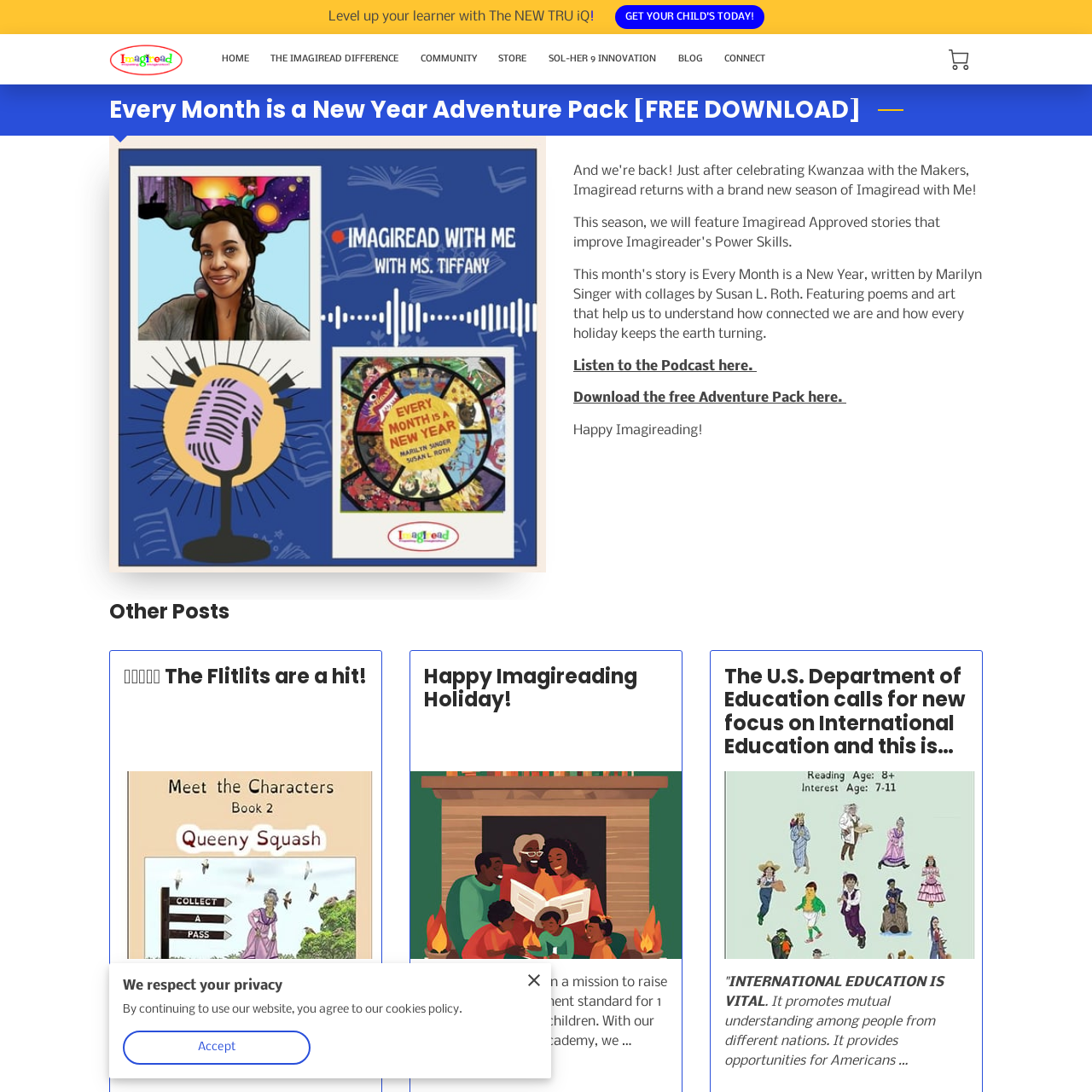Locate the bounding box coordinates of the element to click to perform the following action: 'Click the 'Level up your learner with The NEW TRU iQ' link'. The coordinates should be given as four float values between 0 and 1, in the form of [left, top, right, bottom].

[0.3, 0.009, 0.539, 0.022]